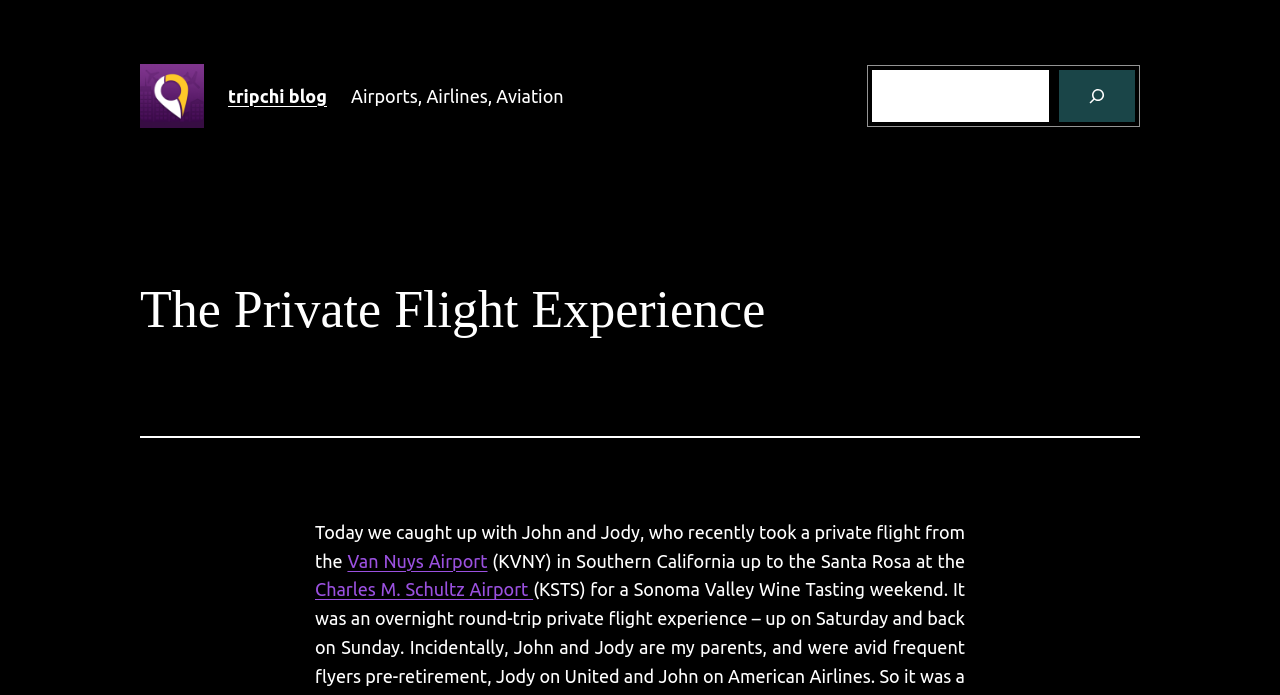What is the name of the airport in Santa Rosa? Based on the screenshot, please respond with a single word or phrase.

Charles M. Schultz Airport